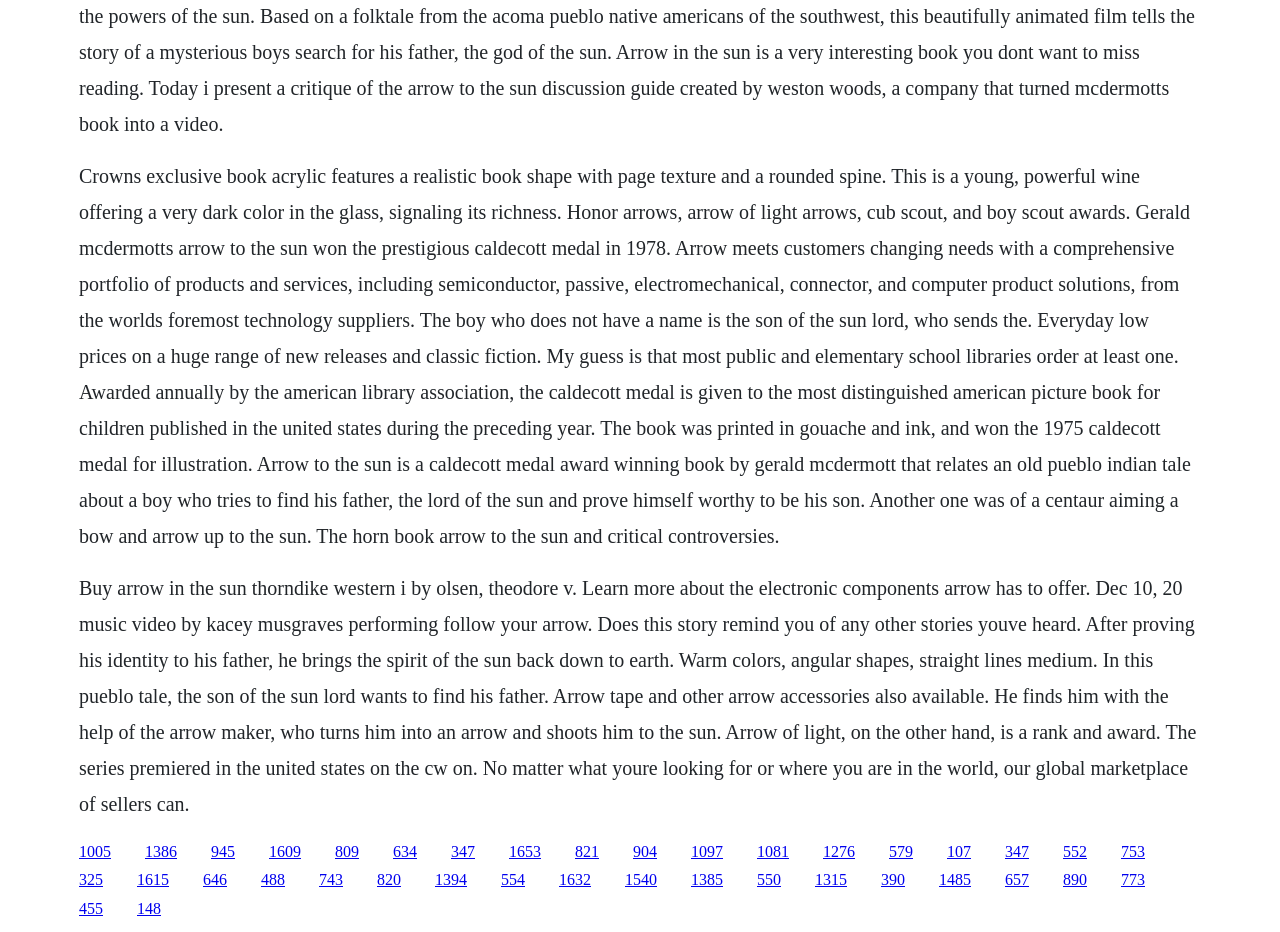Determine the bounding box coordinates for the area that should be clicked to carry out the following instruction: "Click the link to buy Arrow in the Sun".

[0.062, 0.619, 0.935, 0.874]